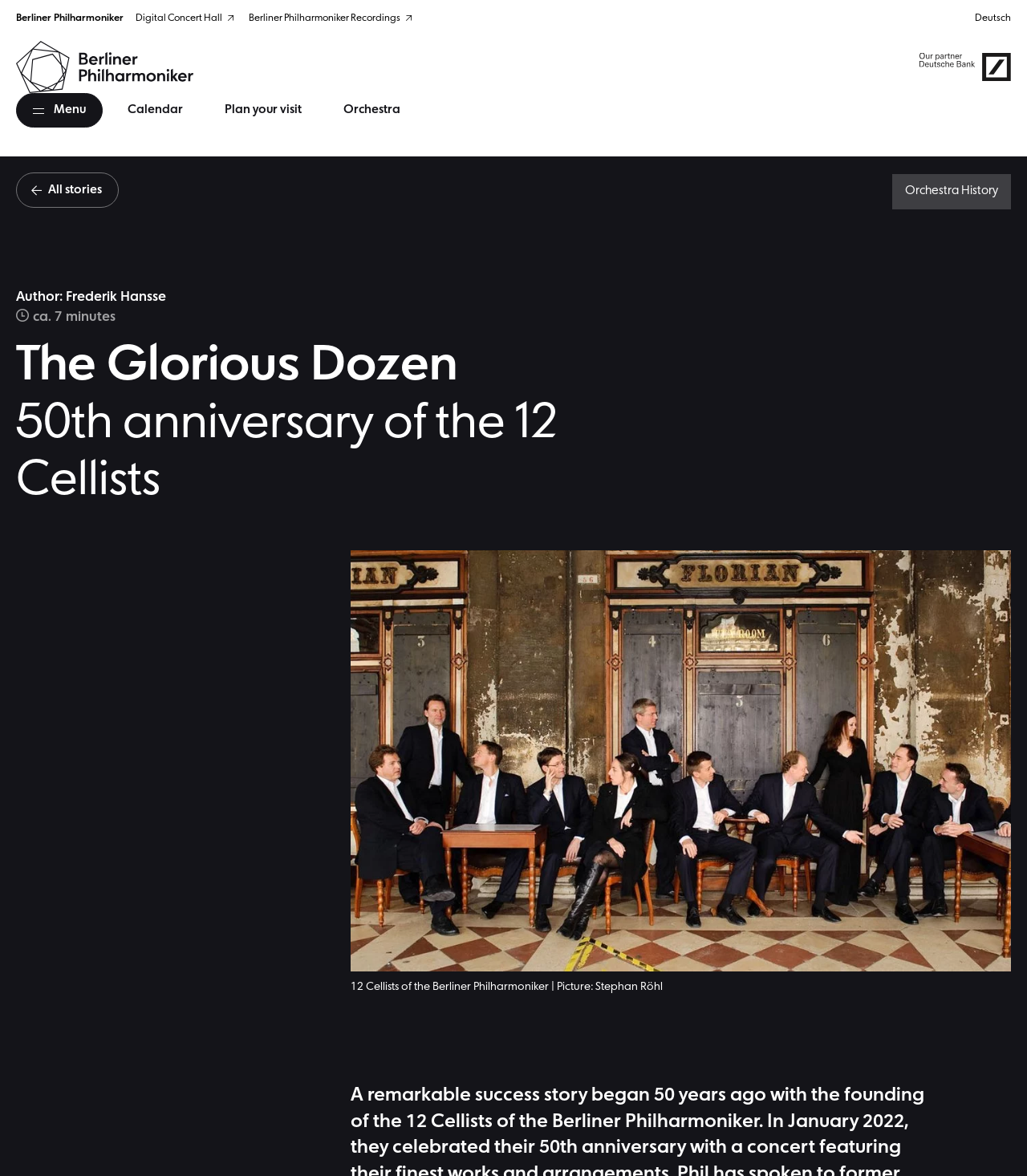How many links are in the 'Quick access' navigation?
Carefully analyze the image and provide a thorough answer to the question.

I counted the links under the 'Quick access' navigation, which are 'Calendar', 'Plan your visit', and 'Orchestra'.